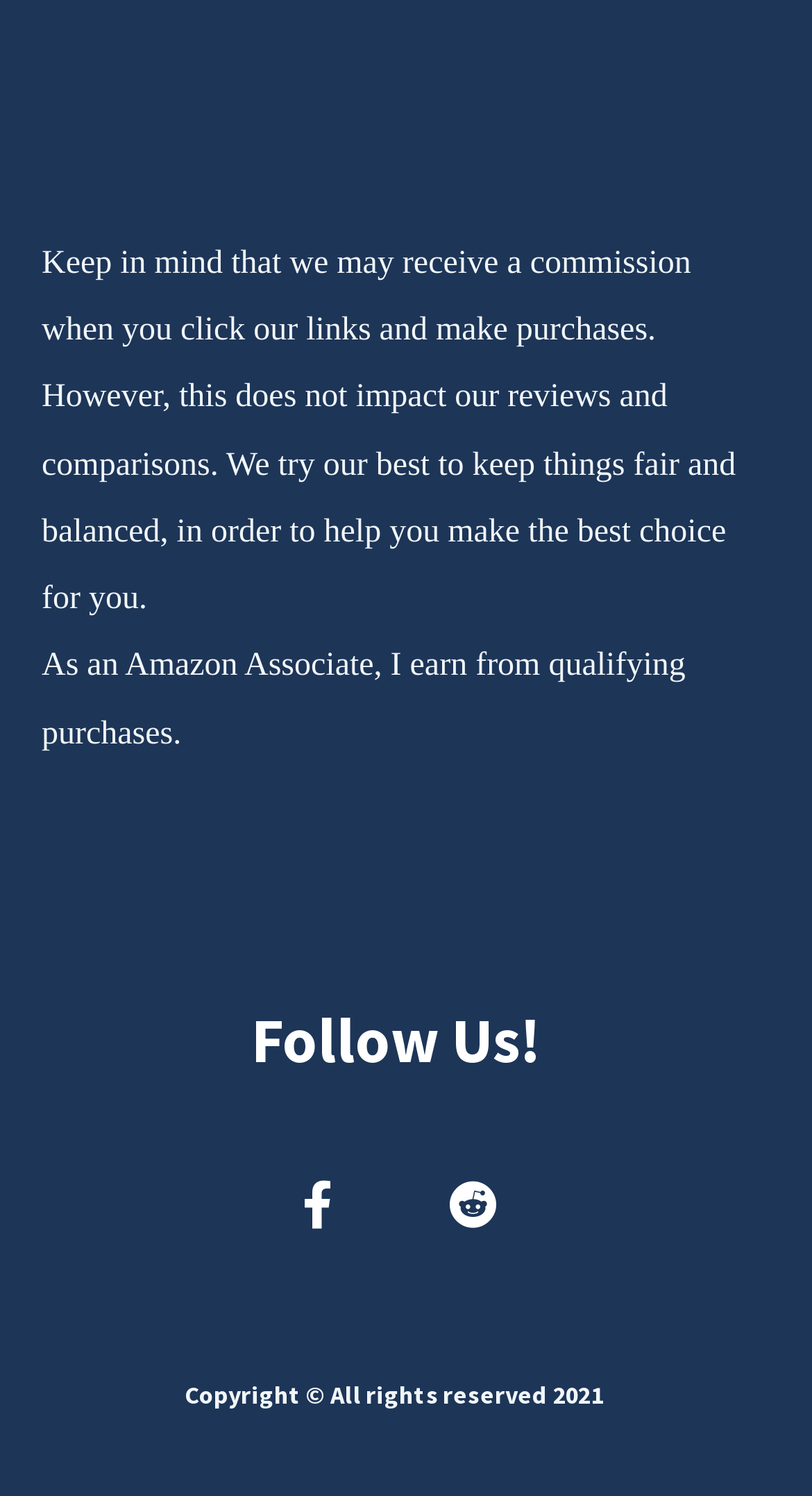Given the element description January 27, 2012, predict the bounding box coordinates for the UI element in the webpage screenshot. The format should be (top-left x, top-left y, bottom-right x, bottom-right y), and the values should be between 0 and 1.

None